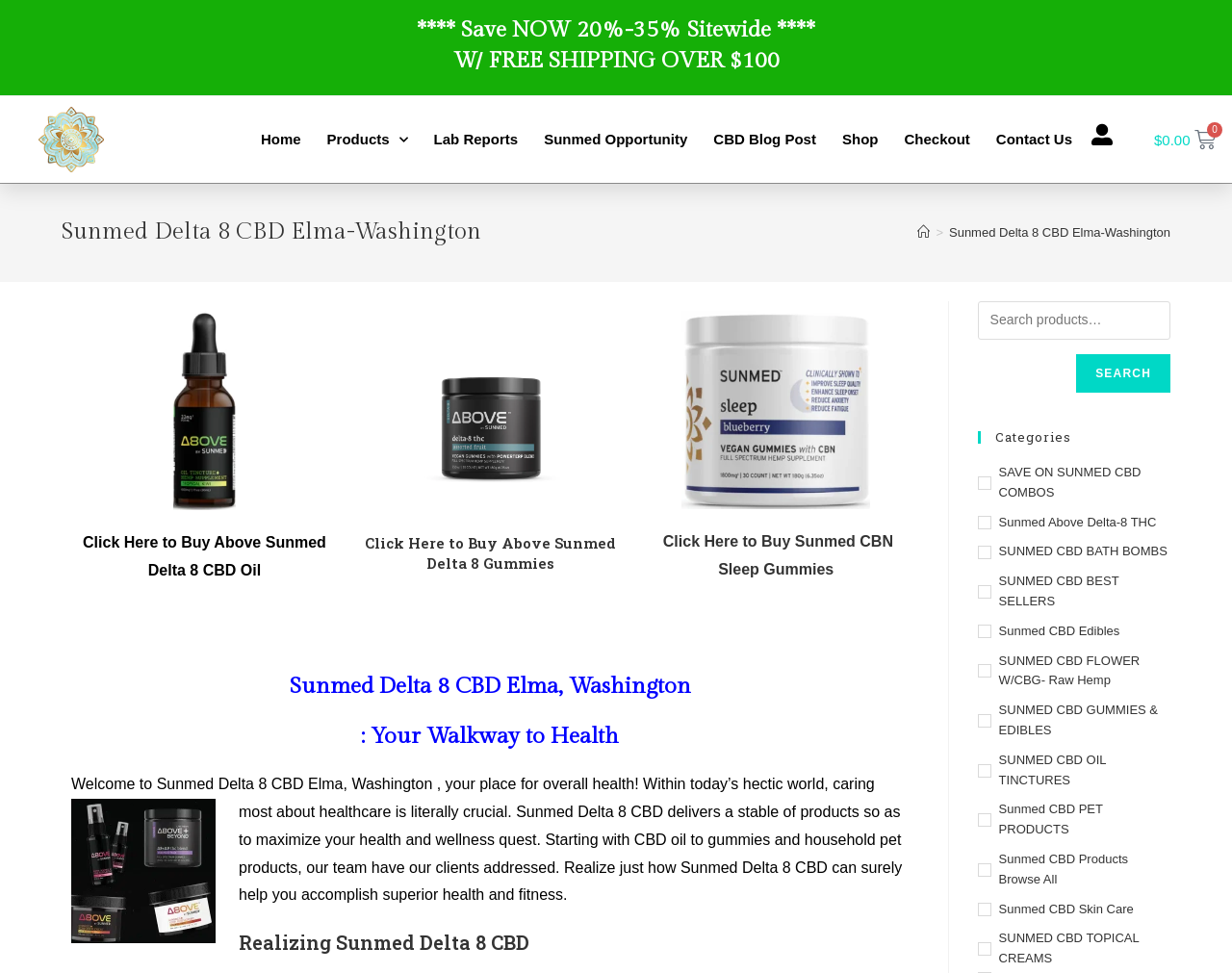What is the purpose of the website?
Provide a detailed and well-explained answer to the question.

The purpose of the website can be inferred from the text 'Welcome to Sunmed Delta 8 CBD Elma, Washington, your place for overall health! Within today’s hectic world, caring most about healthcare is literally crucial.' which suggests that the website is providing health and wellness products.